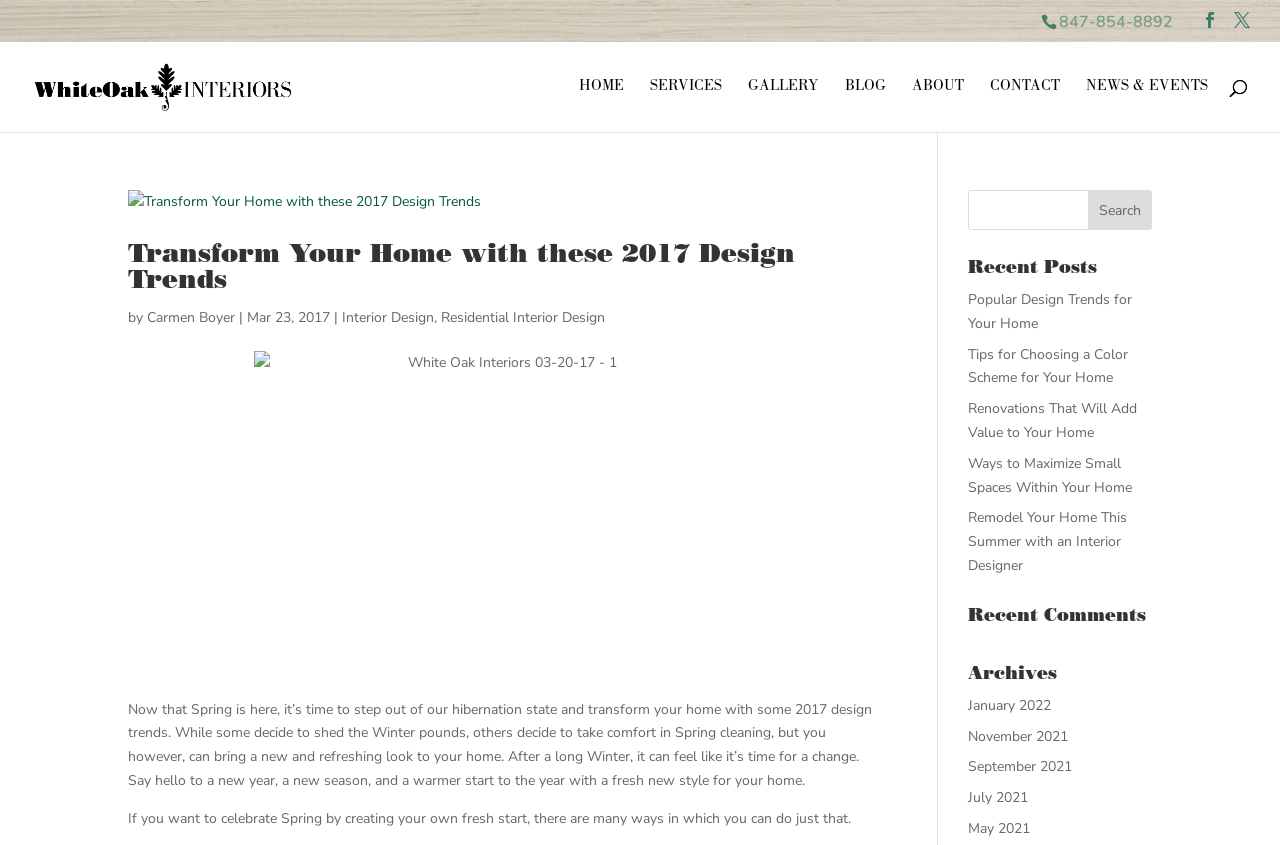Indicate the bounding box coordinates of the element that must be clicked to execute the instruction: "Search by keyword". The coordinates should be given as four float numbers between 0 and 1, i.e., [left, top, right, bottom].

[0.85, 0.225, 0.9, 0.272]